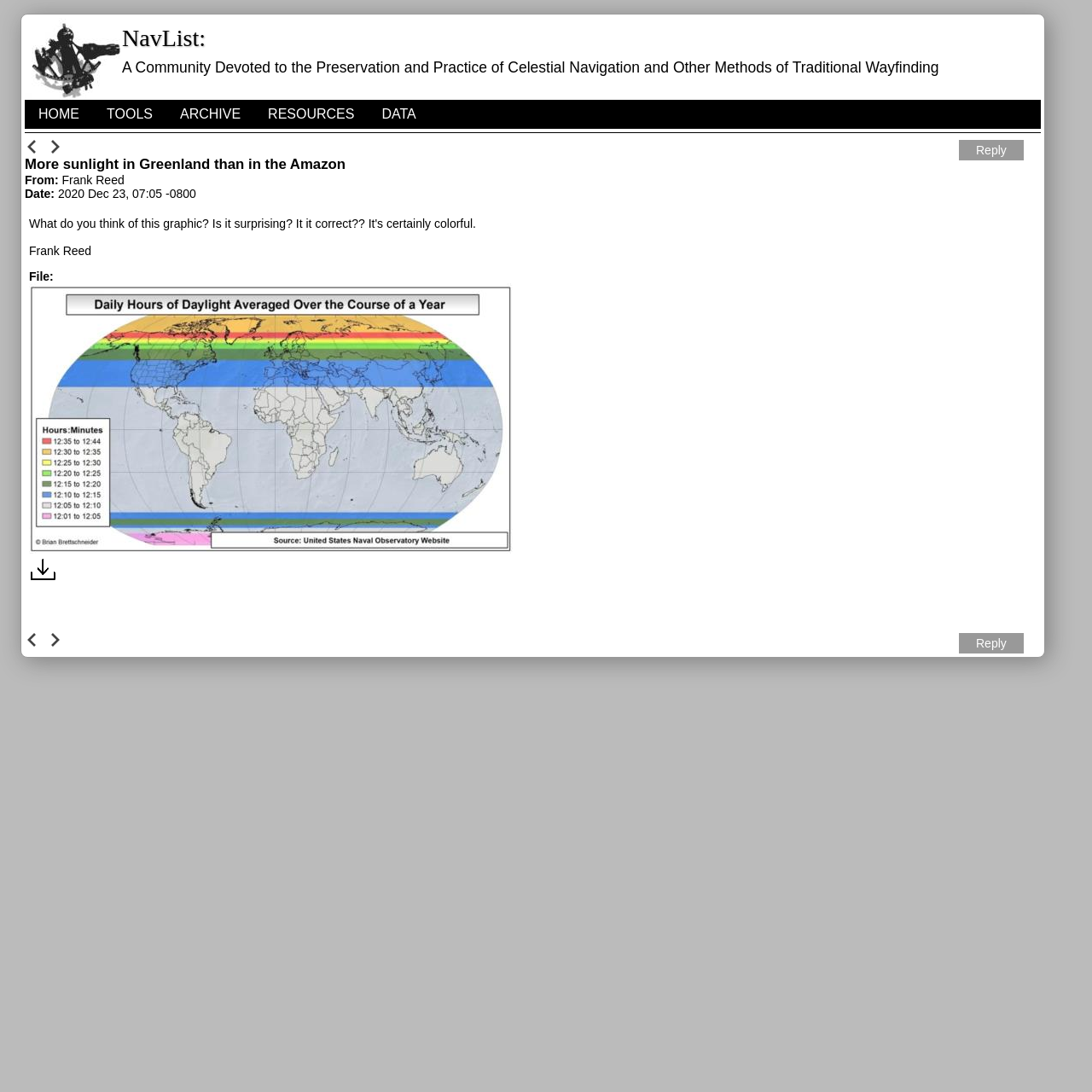Please determine the bounding box coordinates for the element that should be clicked to follow these instructions: "Save the file".

[0.027, 0.524, 0.052, 0.537]